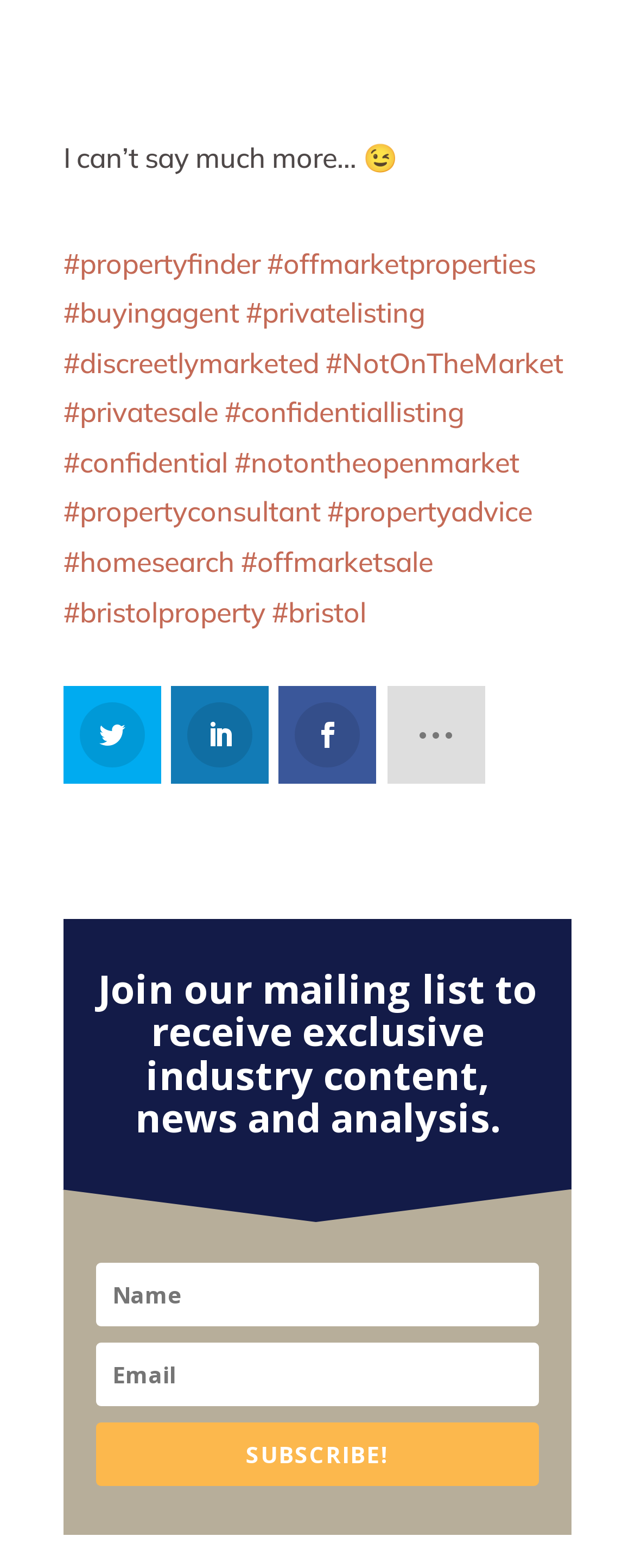Use a single word or phrase to answer this question: 
What information is required to subscribe to the mailing list?

Name and Email